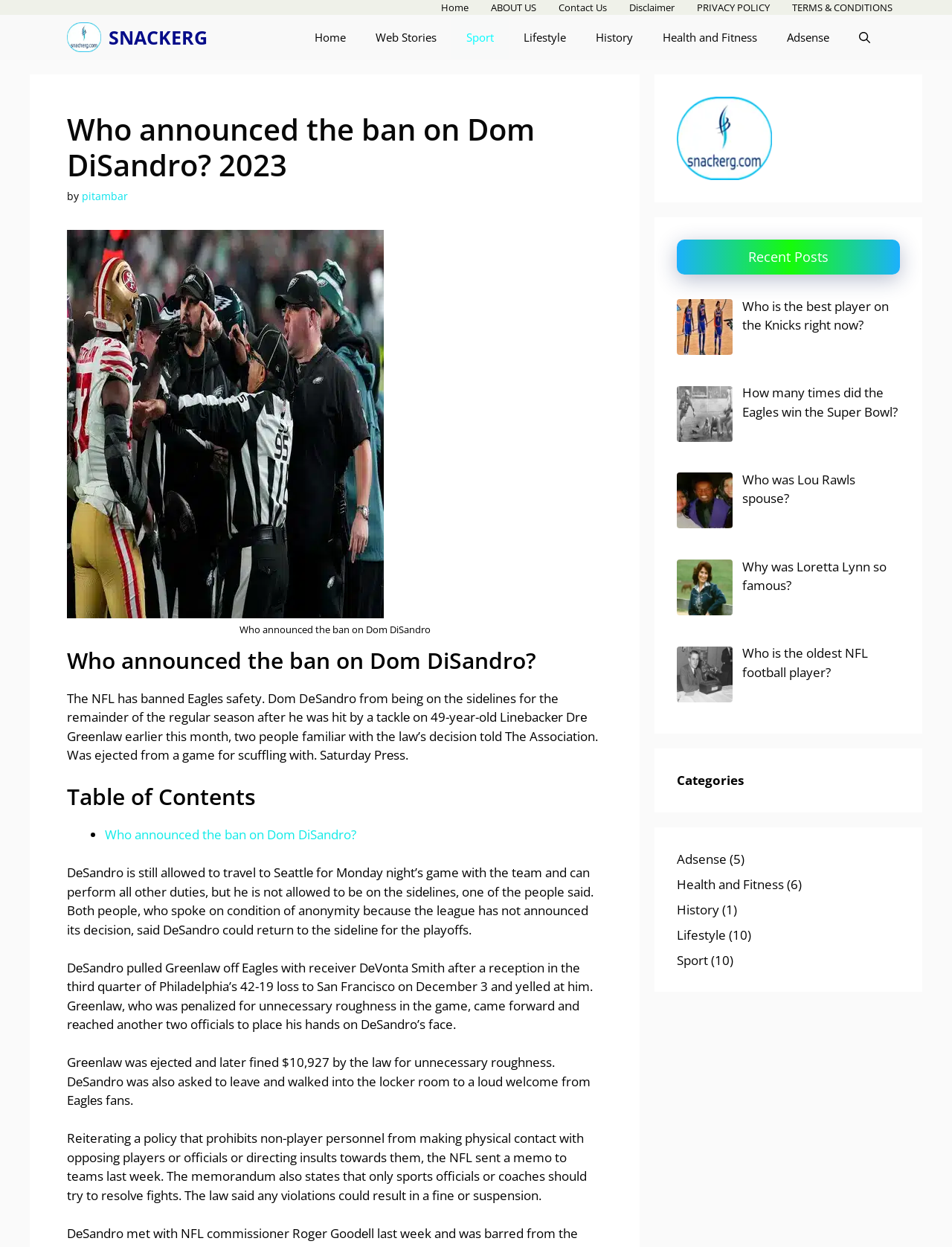How many recent posts are listed on the webpage?
Please give a detailed and elaborate explanation in response to the question.

The webpage lists 5 recent posts, including 'Who is the best player on the Knicks right now', 'How many times did the Eagles win the Super Bowl', and others.